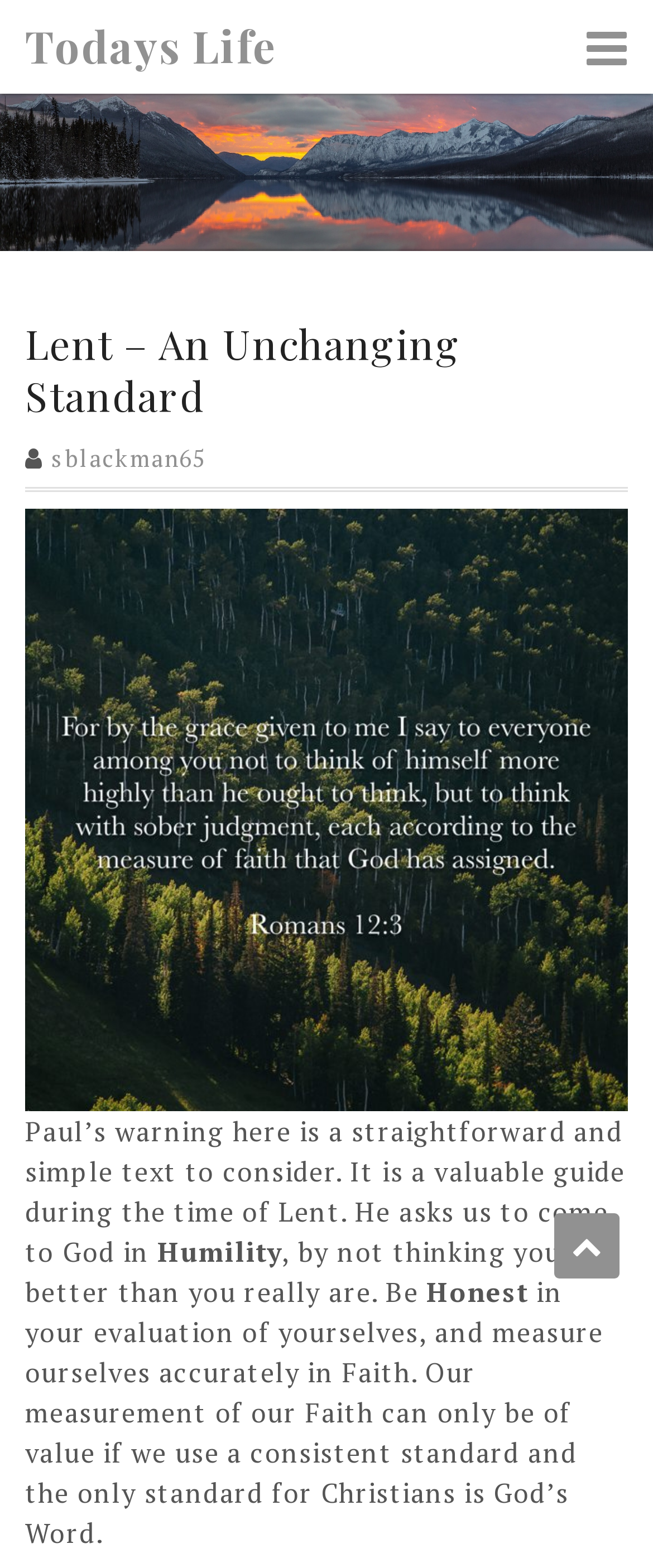Refer to the element description parent_node: Skip to content and identify the corresponding bounding box in the screenshot. Format the coordinates as (top-left x, top-left y, bottom-right x, bottom-right y) with values in the range of 0 to 1.

[0.849, 0.774, 0.949, 0.815]